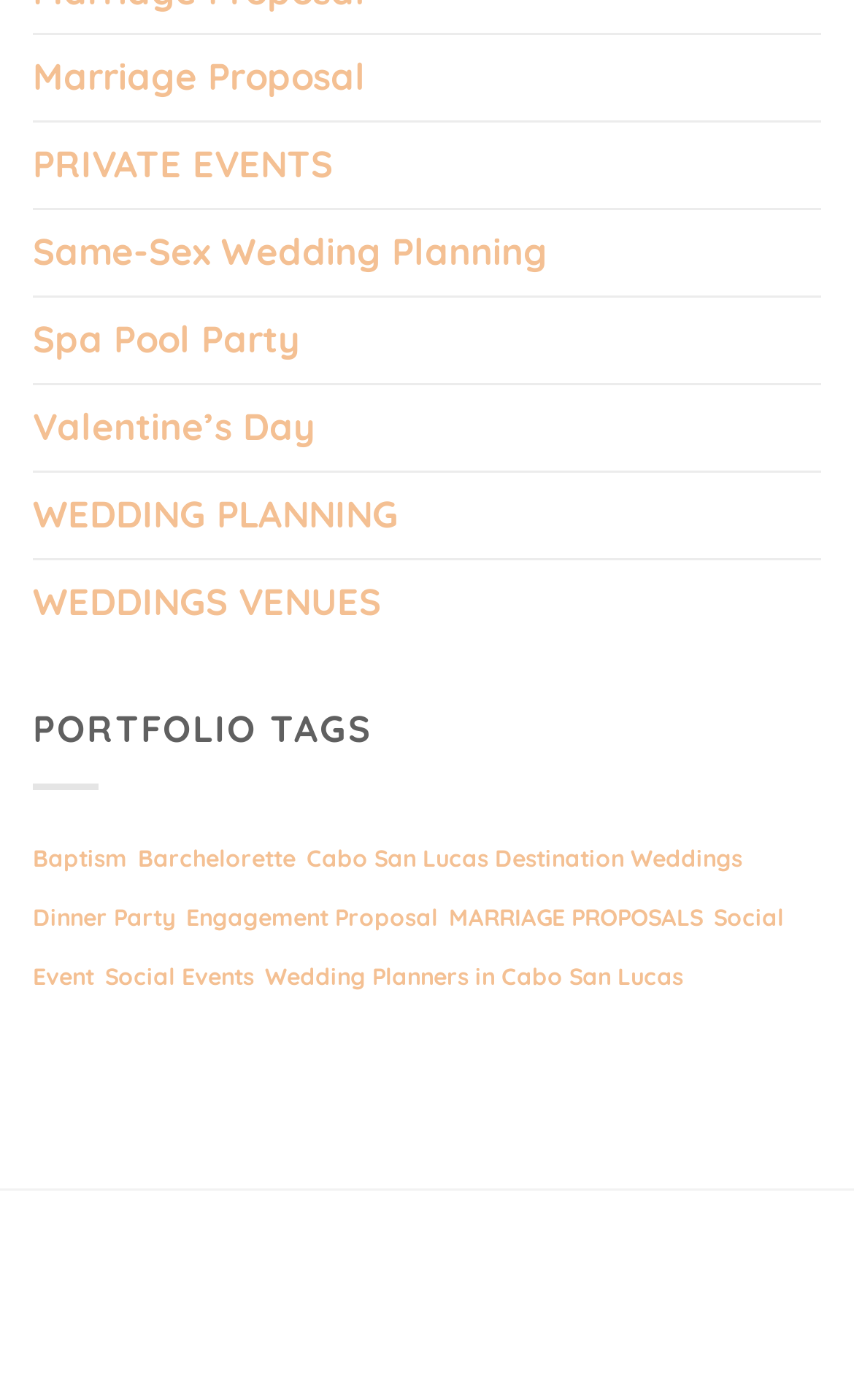Can you determine the bounding box coordinates of the area that needs to be clicked to fulfill the following instruction: "Check out Wedding Venues"?

[0.038, 0.4, 0.446, 0.46]